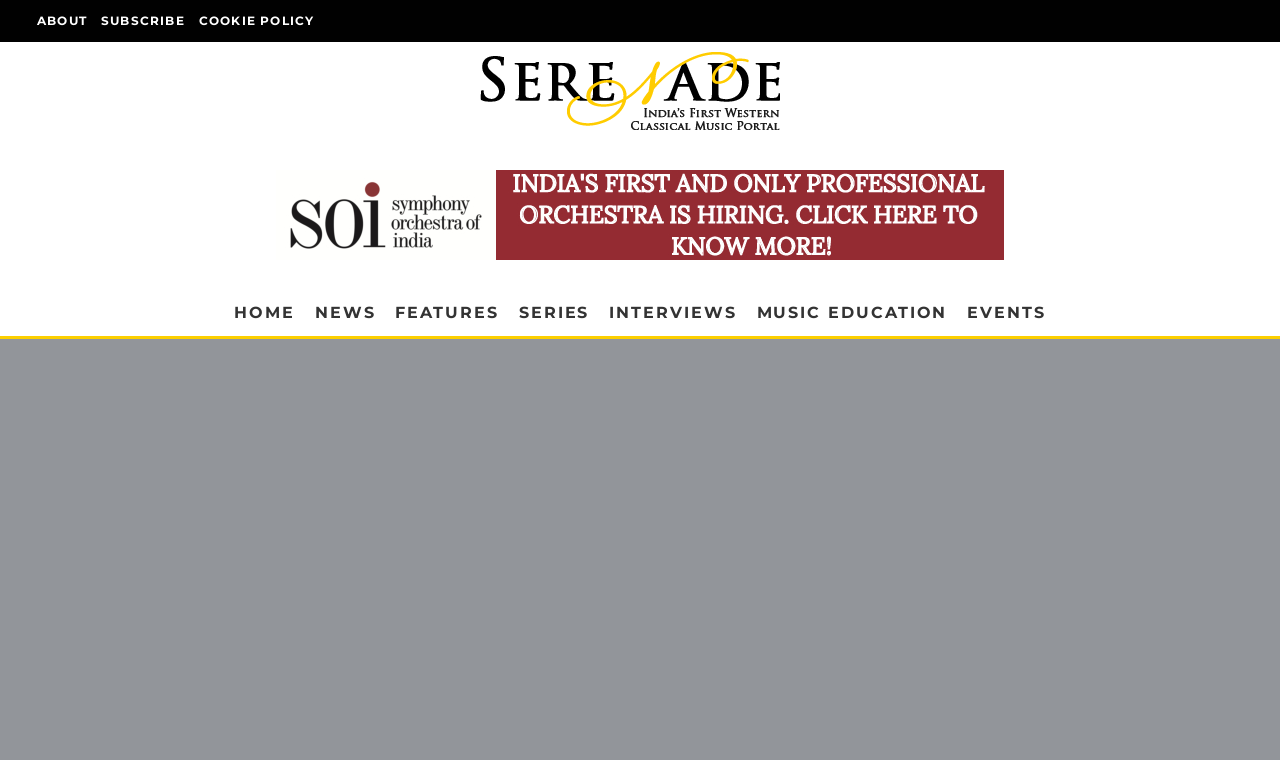Please find the bounding box for the UI element described by: "parent_node: Comment name="comment"".

None